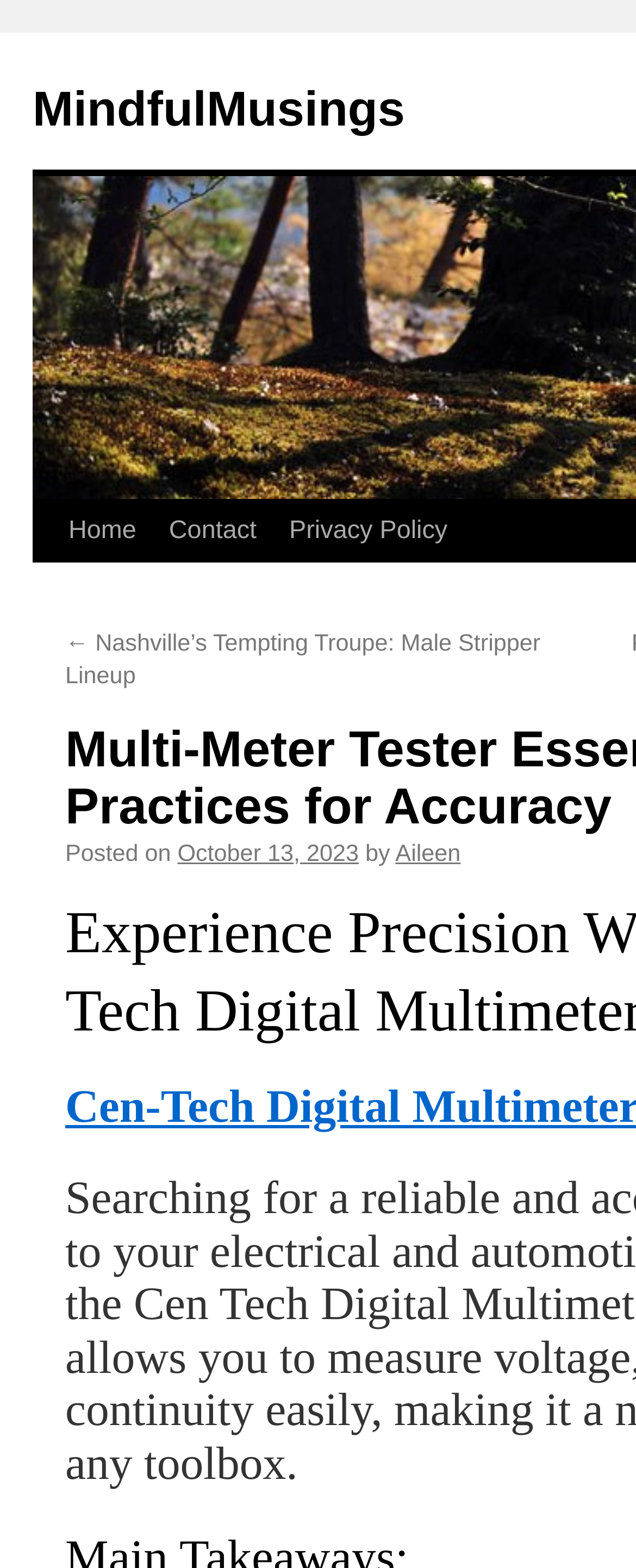Provide the bounding box coordinates in the format (top-left x, top-left y, bottom-right x, bottom-right y). All values are floating point numbers between 0 and 1. Determine the bounding box coordinate of the UI element described as: October 13, 2023

[0.279, 0.576, 0.564, 0.592]